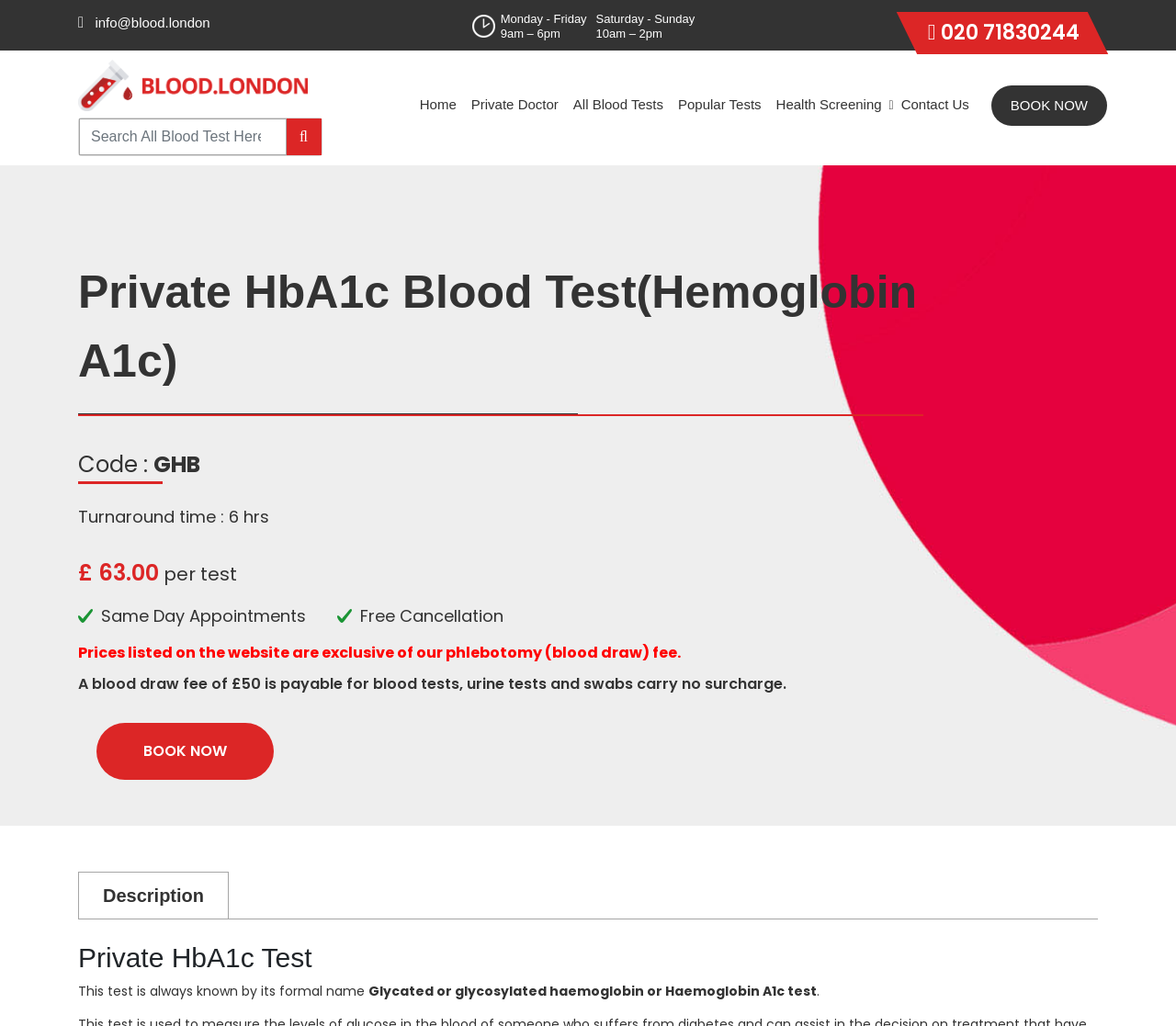Show the bounding box coordinates of the element that should be clicked to complete the task: "Call the phone number".

[0.785, 0.012, 0.922, 0.052]